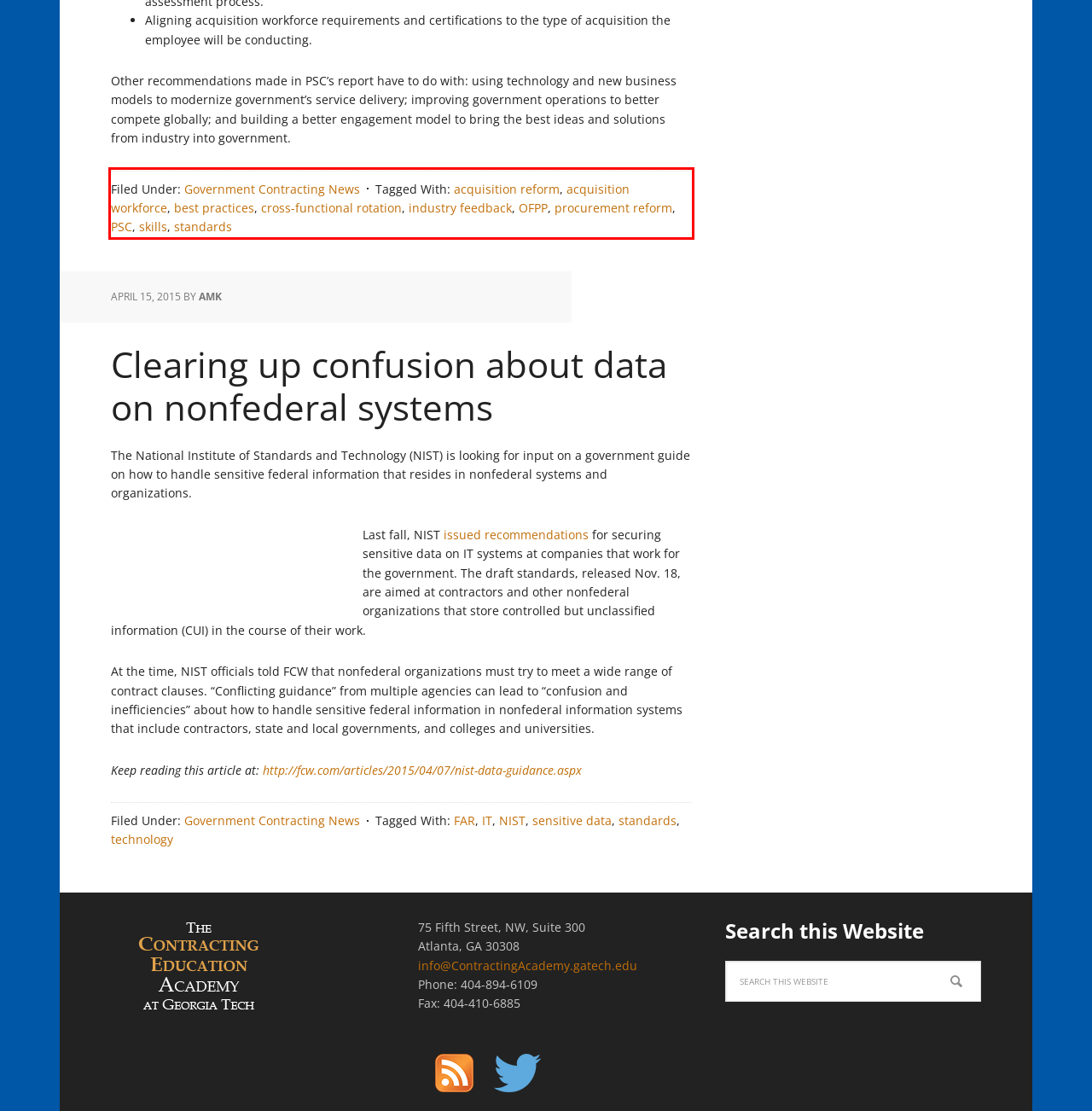Please extract the text content within the red bounding box on the webpage screenshot using OCR.

Filed Under: Government Contracting News Tagged With: acquisition reform, acquisition workforce, best practices, cross-functional rotation, industry feedback, OFPP, procurement reform, PSC, skills, standards